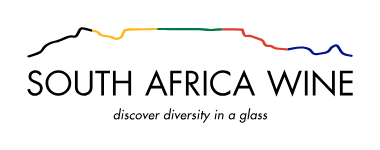What phrase is positioned below the brand name? Refer to the image and provide a one-word or short phrase answer.

discover diversity in a glass